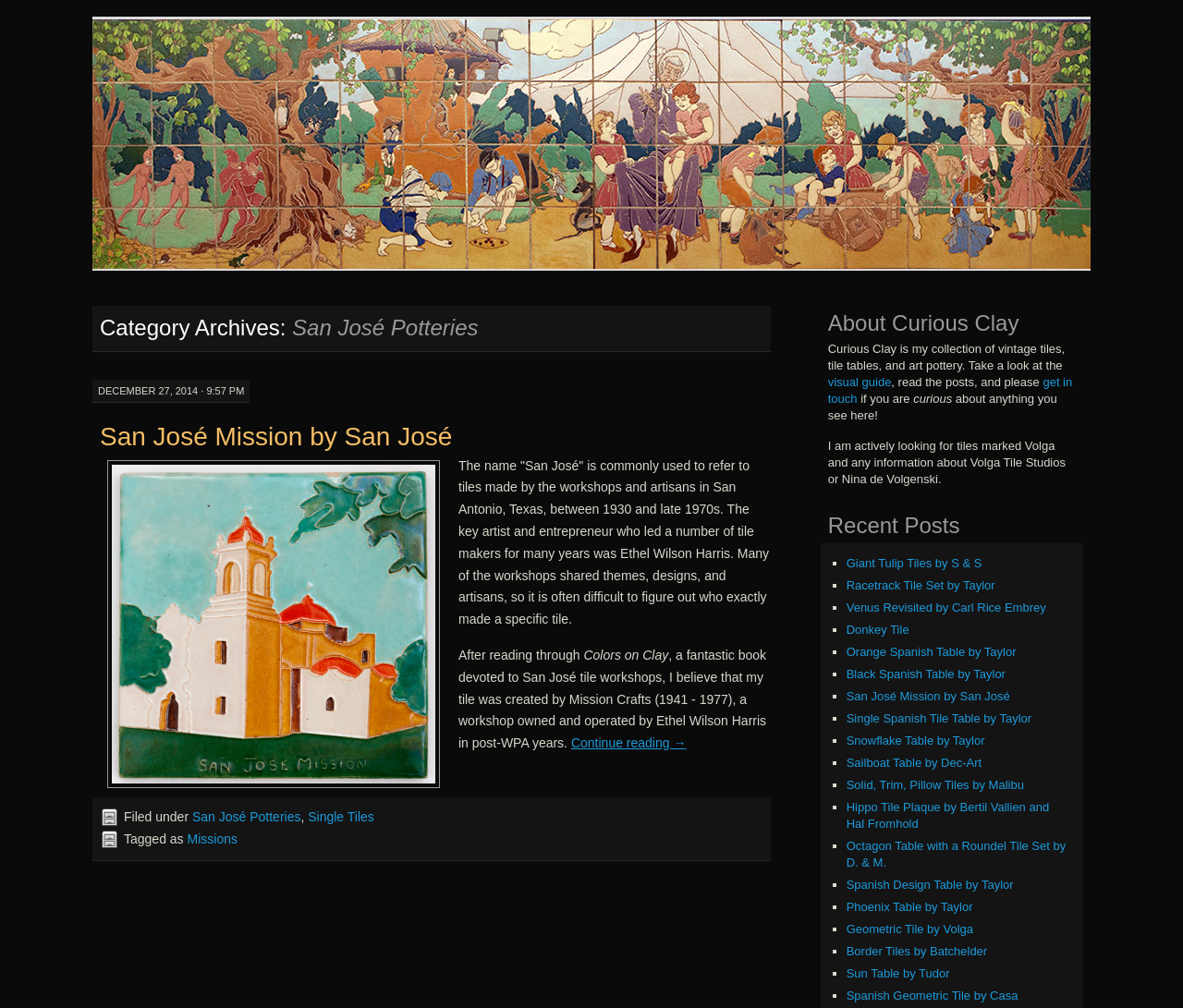Determine the bounding box coordinates for the area that needs to be clicked to fulfill this task: "Get in touch with the author". The coordinates must be given as four float numbers between 0 and 1, i.e., [left, top, right, bottom].

[0.7, 0.372, 0.906, 0.402]